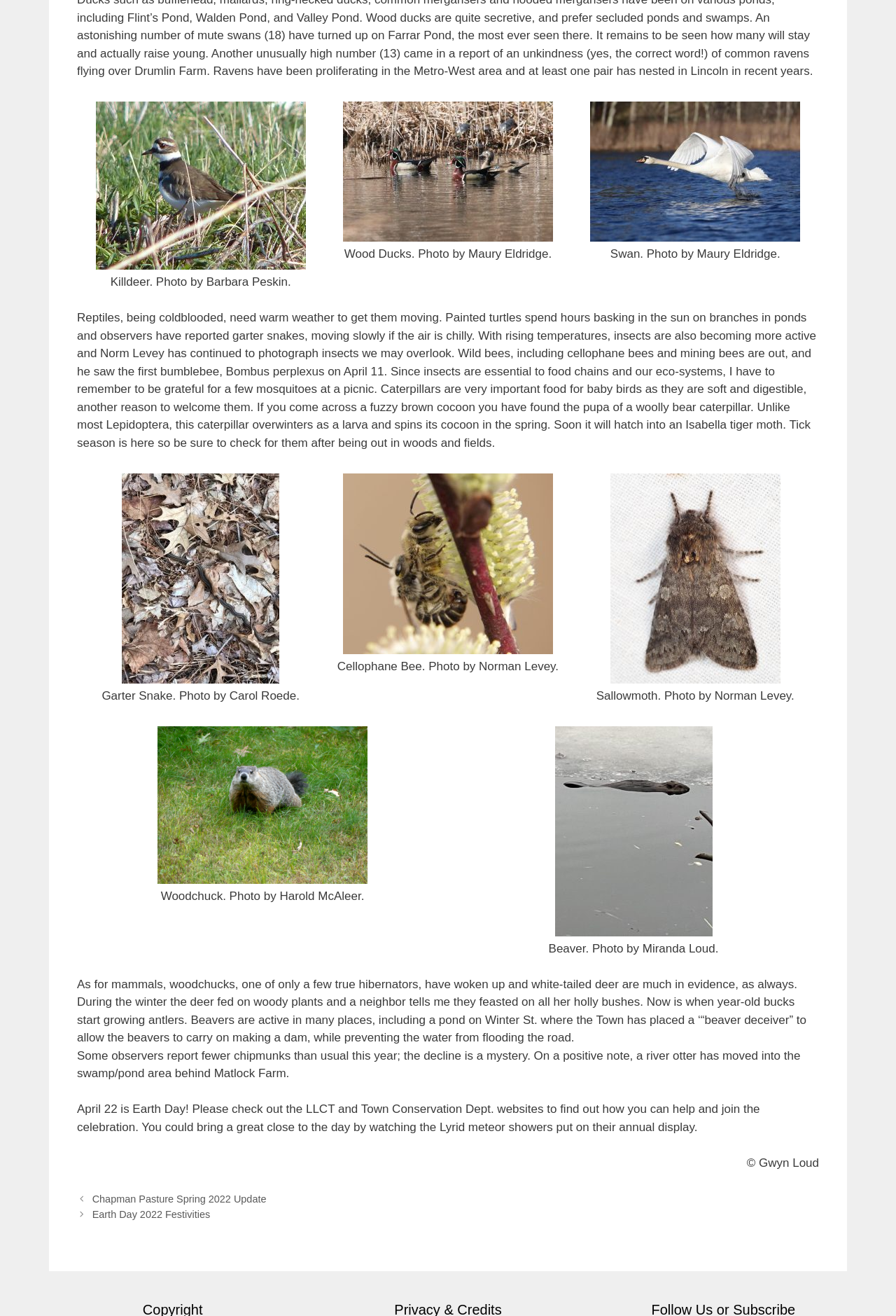Find the bounding box coordinates for the element that must be clicked to complete the instruction: "Go to Chapman Pasture Spring 2022 Update". The coordinates should be four float numbers between 0 and 1, indicated as [left, top, right, bottom].

[0.103, 0.907, 0.297, 0.915]